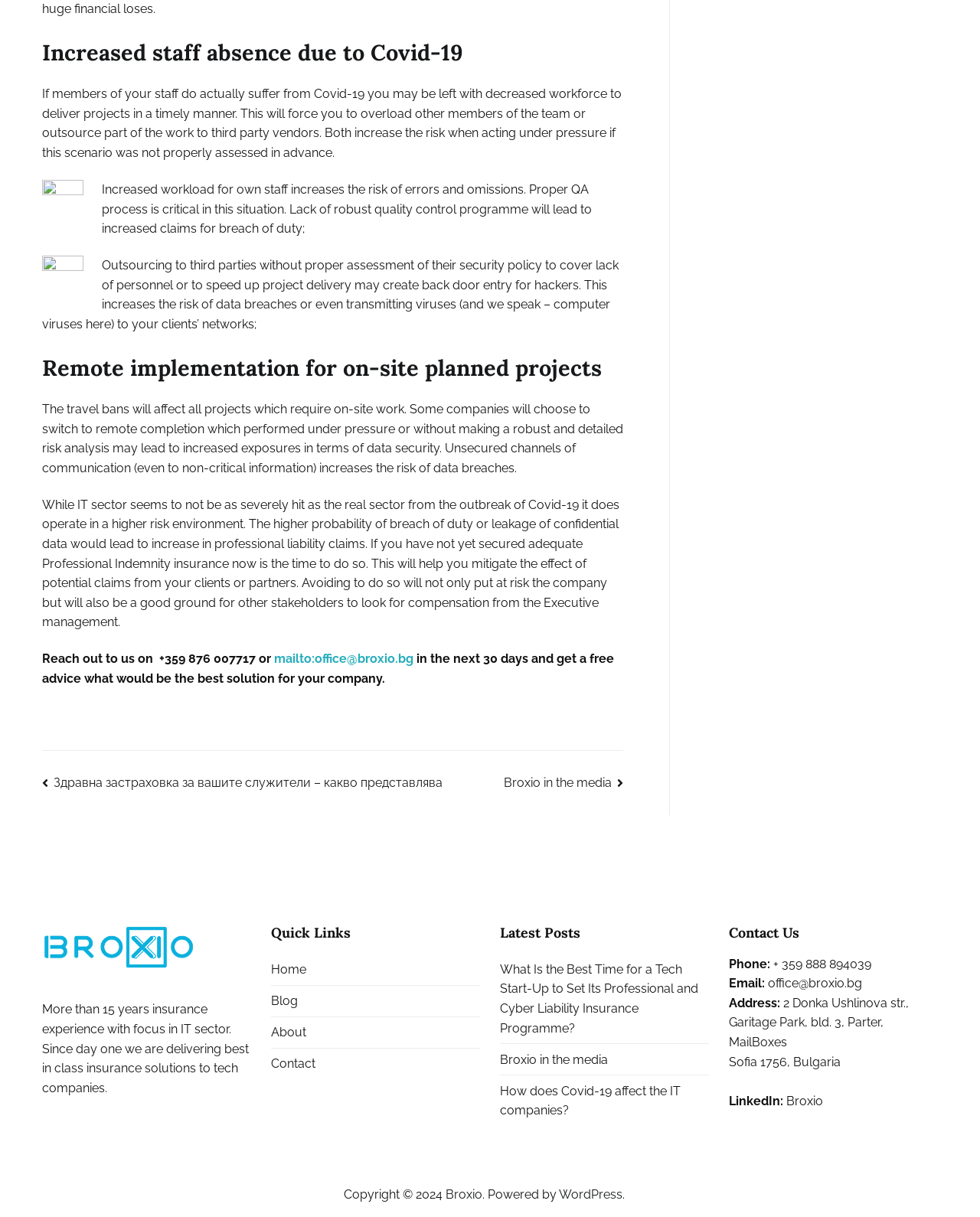Provide the bounding box coordinates of the UI element this sentence describes: "Broxio".

[0.803, 0.899, 0.84, 0.911]